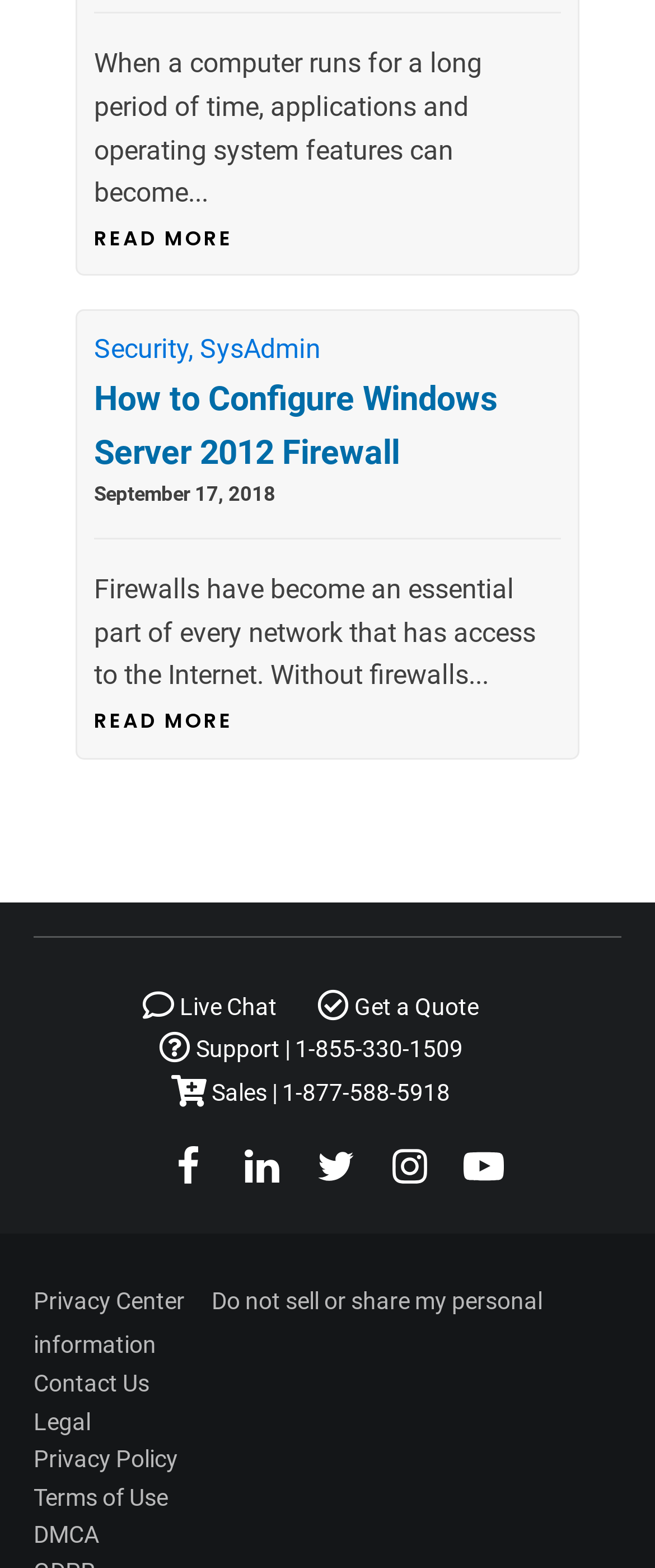Please determine the bounding box coordinates of the area that needs to be clicked to complete this task: 'Get a quote'. The coordinates must be four float numbers between 0 and 1, formatted as [left, top, right, bottom].

[0.533, 0.633, 0.731, 0.65]